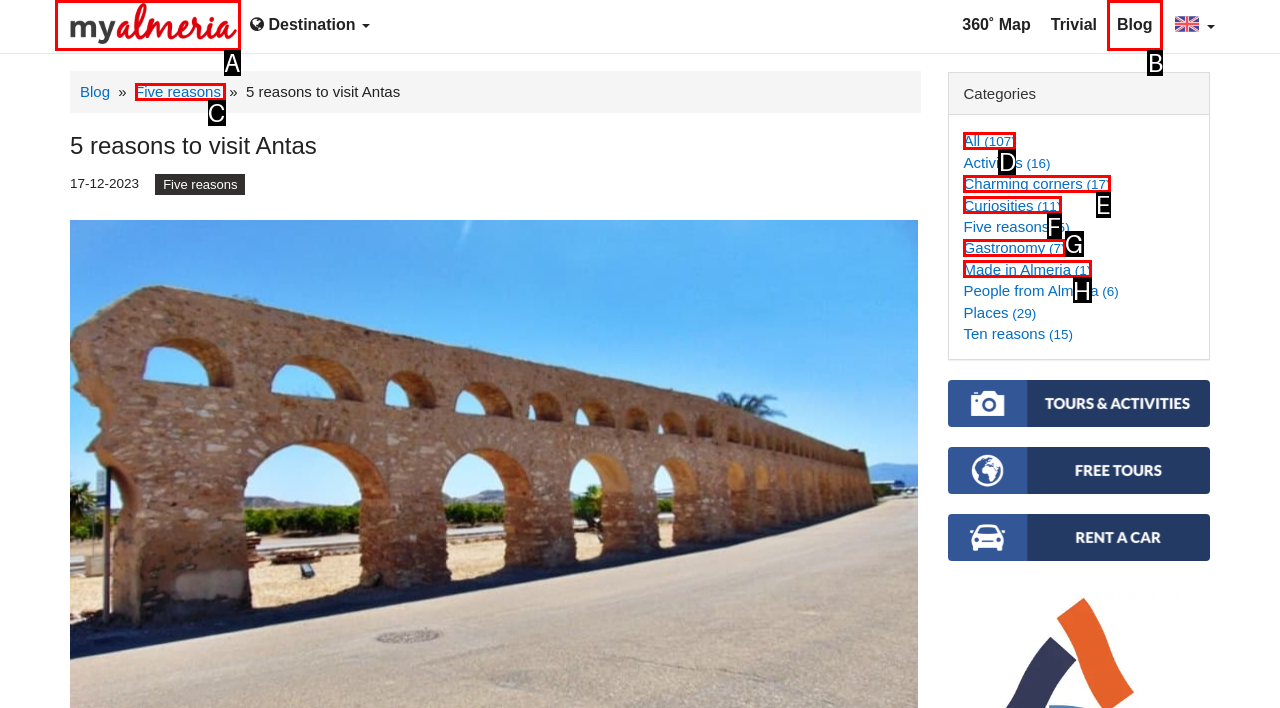Match the element description: Curiosities (11) to the correct HTML element. Answer with the letter of the selected option.

F